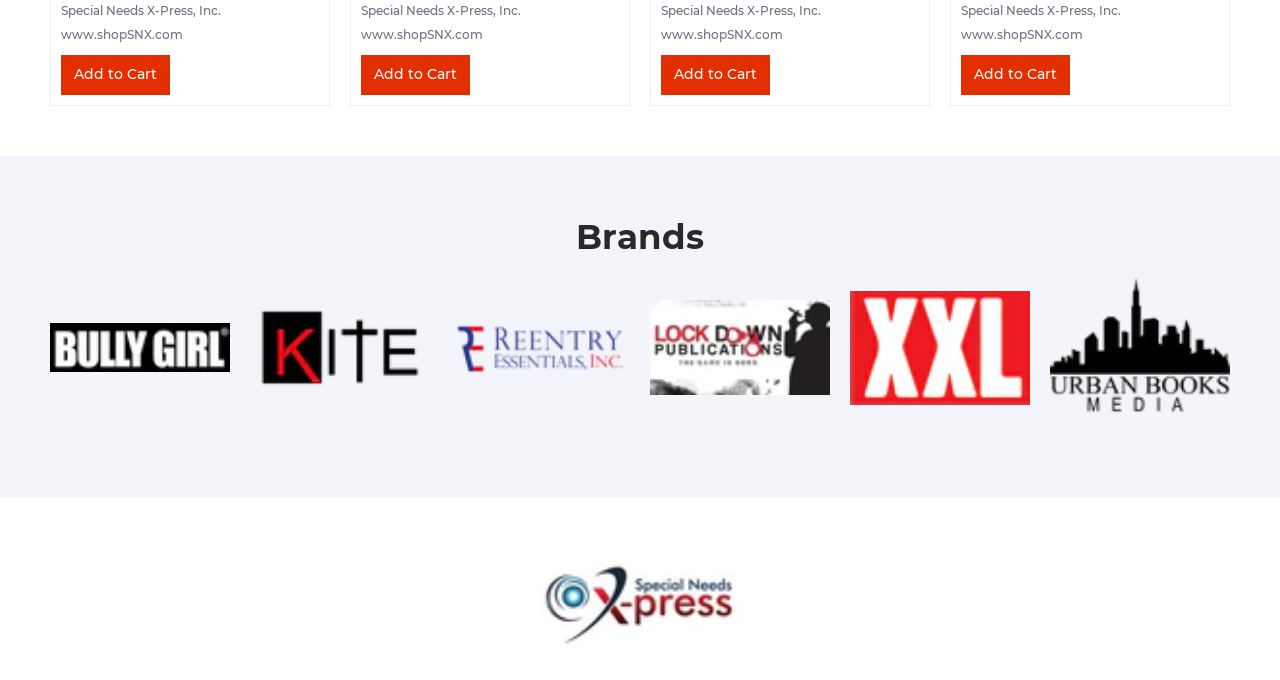Please specify the coordinates of the bounding box for the element that should be clicked to carry out this instruction: "Visit the 'Bully girl' brand page". The coordinates must be four float numbers between 0 and 1, formatted as [left, top, right, bottom].

[0.039, 0.476, 0.18, 0.547]